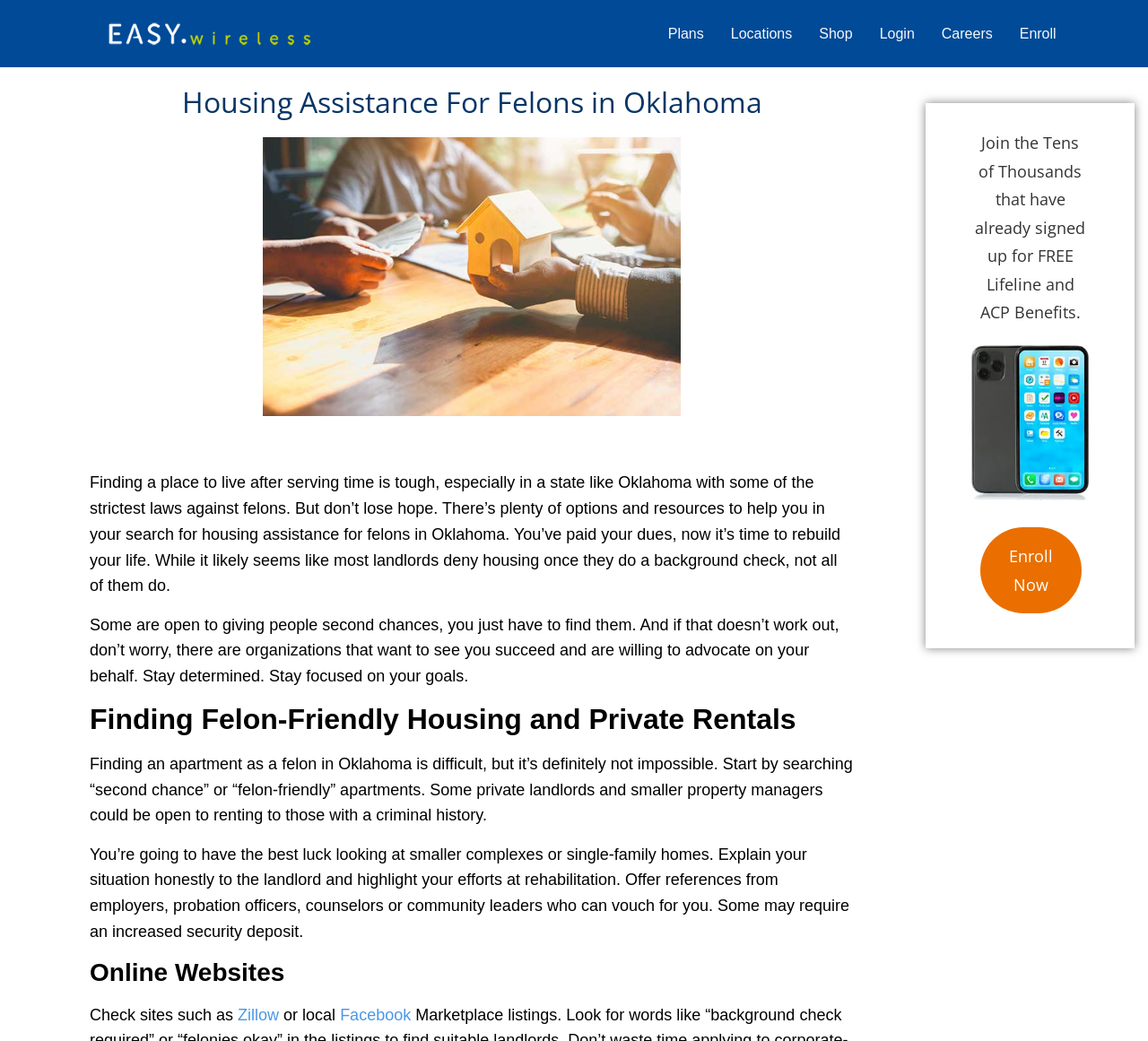Could you provide the bounding box coordinates for the portion of the screen to click to complete this instruction: "Click on the 'Locations' link"?

[0.637, 0.021, 0.69, 0.043]